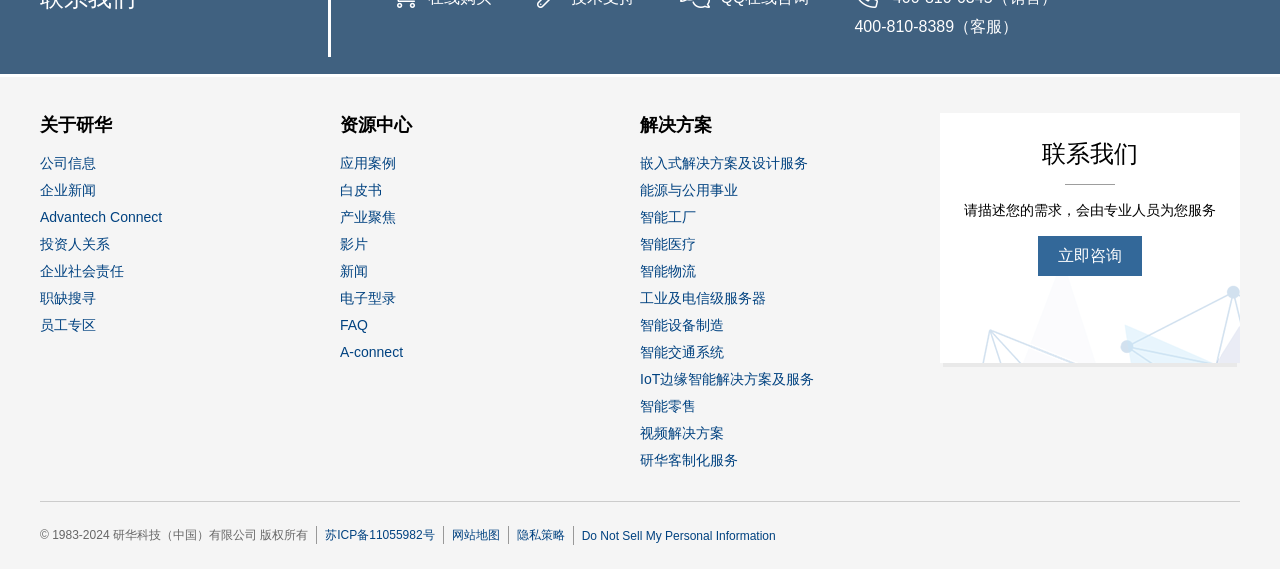Specify the bounding box coordinates of the area that needs to be clicked to achieve the following instruction: "Read the 'Editor's Blog'".

None